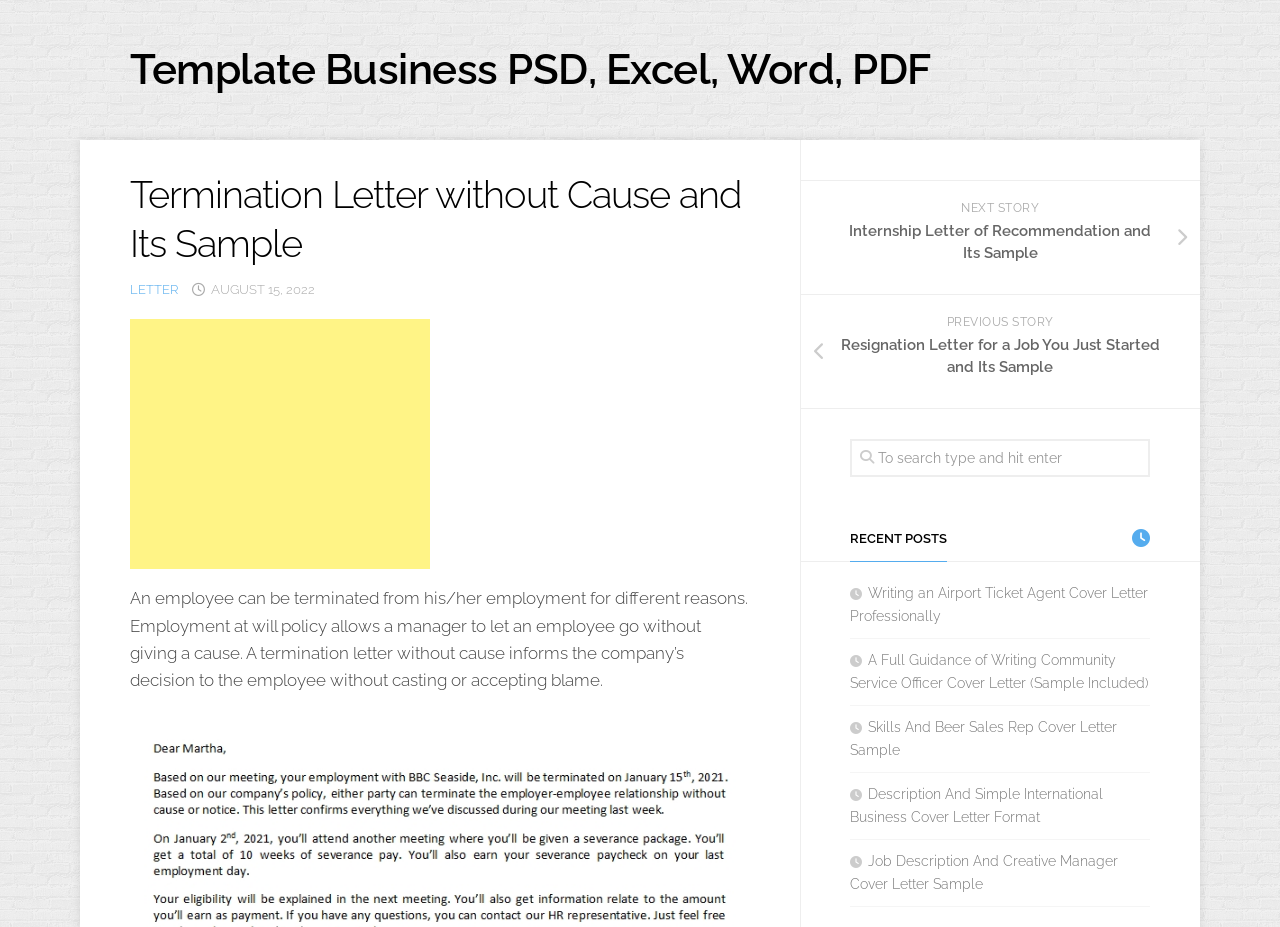Explain the contents of the webpage comprehensively.

The webpage is about termination letters without cause, providing information on how to write one properly. At the top, there is a heading that reads "Termination Letter without Cause and Its Sample" followed by a link to "Template Business PSD, Excel, Word, PDF" on the top-right corner. Below the heading, there is a link to "LETTER" and a static text displaying the date "AUGUST 15, 2022". 

On the left side, there is a block of text that explains the concept of termination letters without cause, stating that an employee can be terminated for different reasons and that such a letter informs the employee of the company's decision without assigning blame. 

On the right side, there is an advertisement iframe. Below the text block, there are navigation links to "NEXT STORY" and "PREVIOUS STORY" with icons. A search textbox is located below the navigation links, with a placeholder text "To search type and hit enter". 

Further down, there is a heading "RECENT POSTS" with an icon, followed by a list of links to recent posts, including "Writing an Airport Ticket Agent Cover Letter Professionally", "A Full Guidance of Writing Community Service Officer Cover Letter (Sample Included)", and others. These links are arranged vertically, with the most recent post at the top.